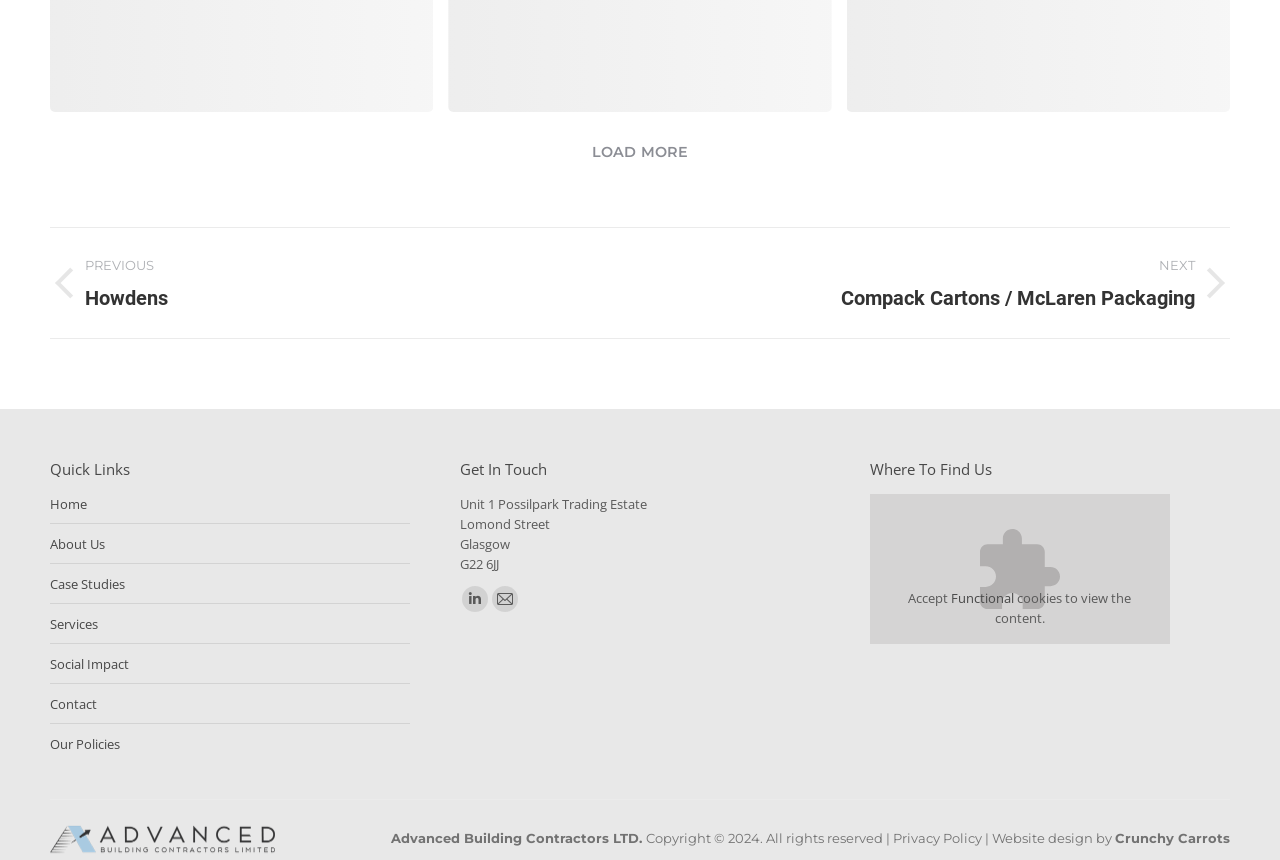What type of projects are listed on this page?
Refer to the image and answer the question using a single word or phrase.

Retail projects